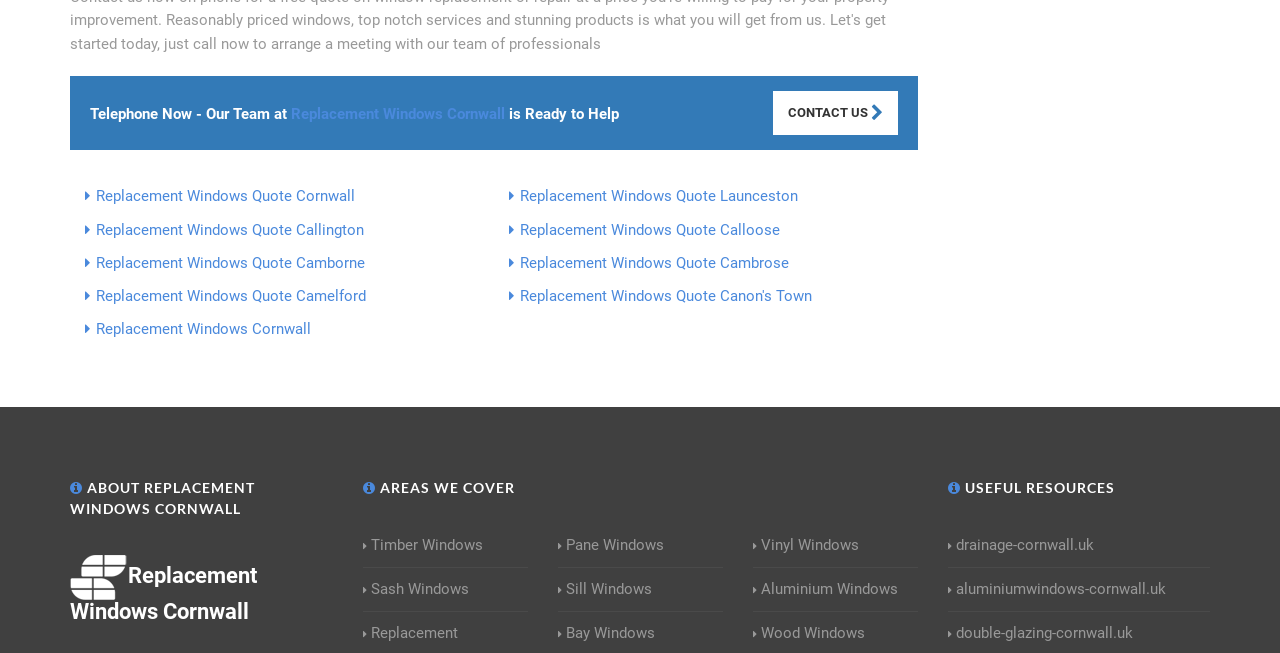Find the bounding box coordinates of the clickable area that will achieve the following instruction: "Click the 'CONTACT US' link".

[0.604, 0.139, 0.701, 0.207]